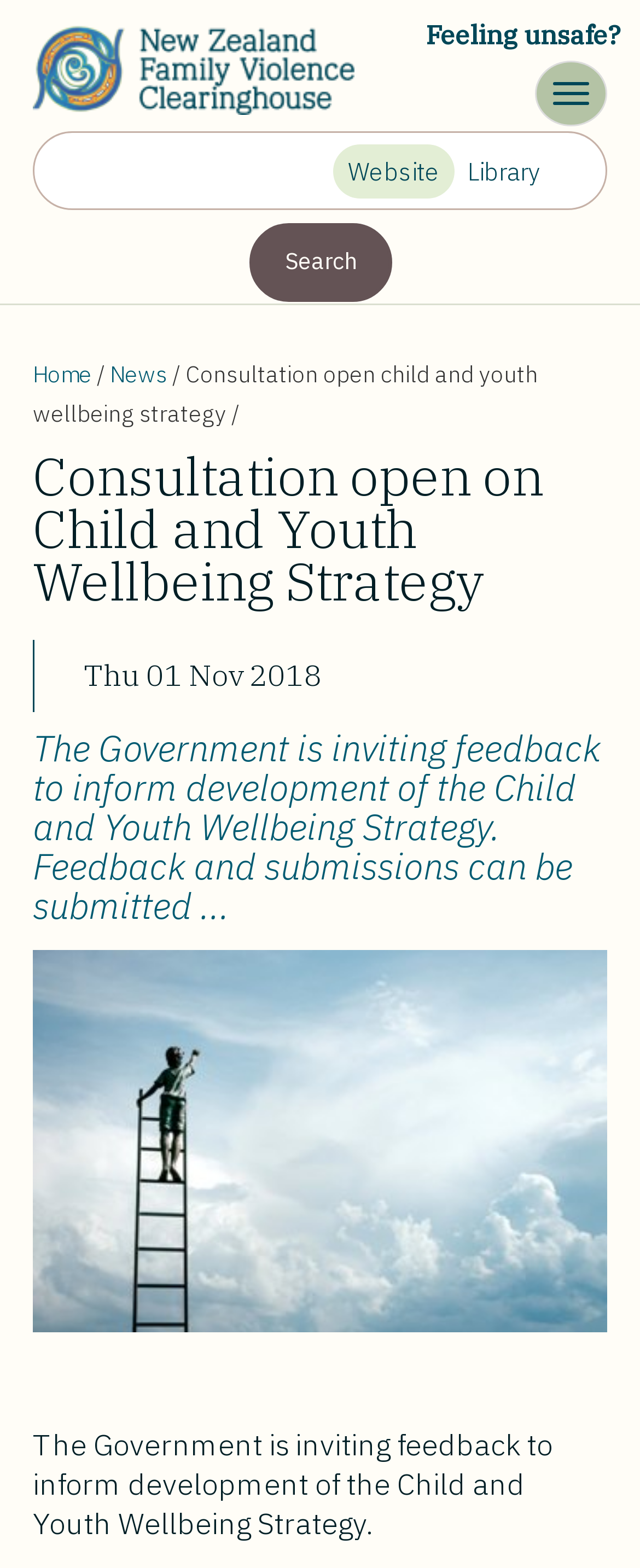Can you find the bounding box coordinates of the area I should click to execute the following instruction: "Read more about 'Feeling unsafe?'"?

[0.665, 0.012, 0.97, 0.032]